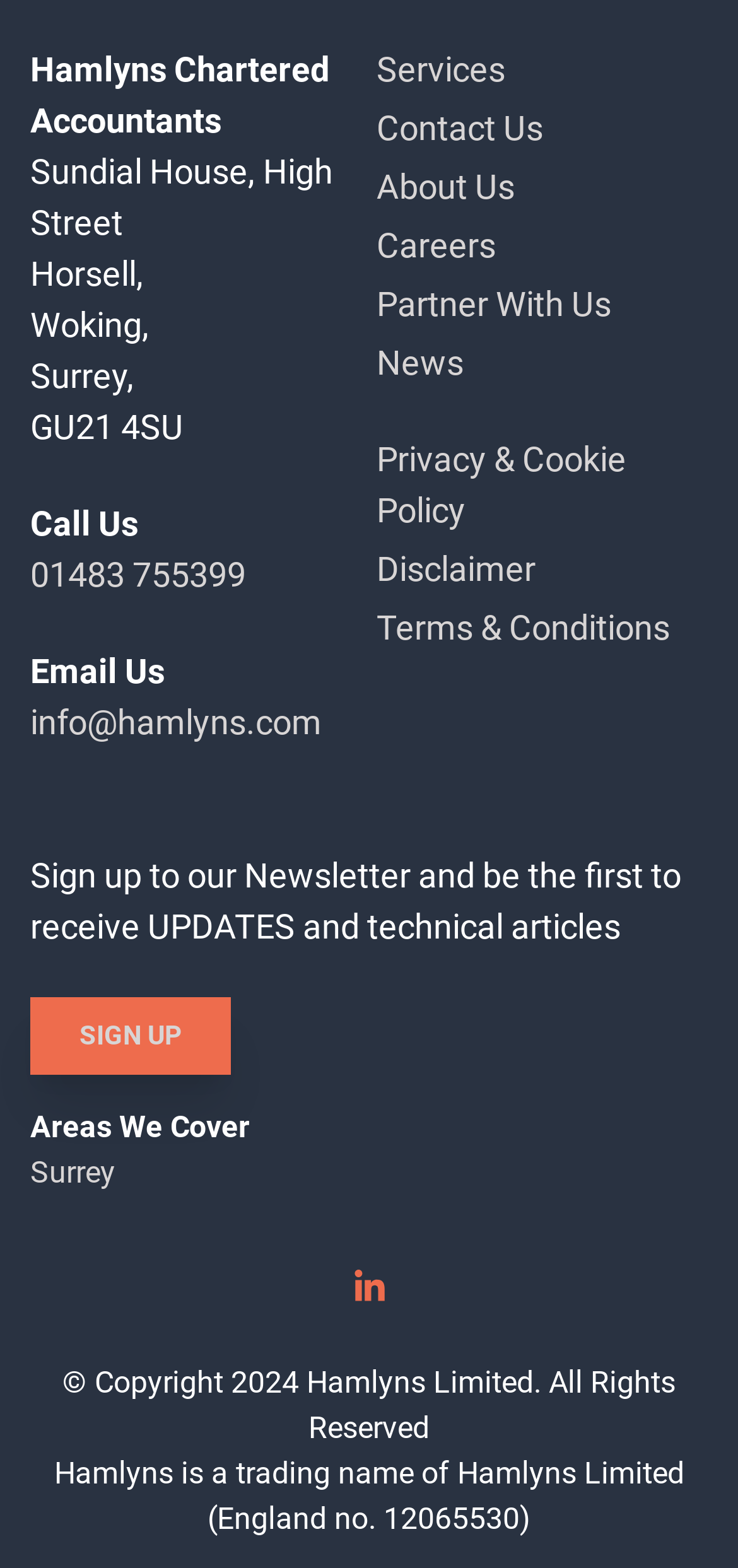Find the bounding box coordinates of the element I should click to carry out the following instruction: "Click 'Surrey'".

[0.041, 0.736, 0.156, 0.759]